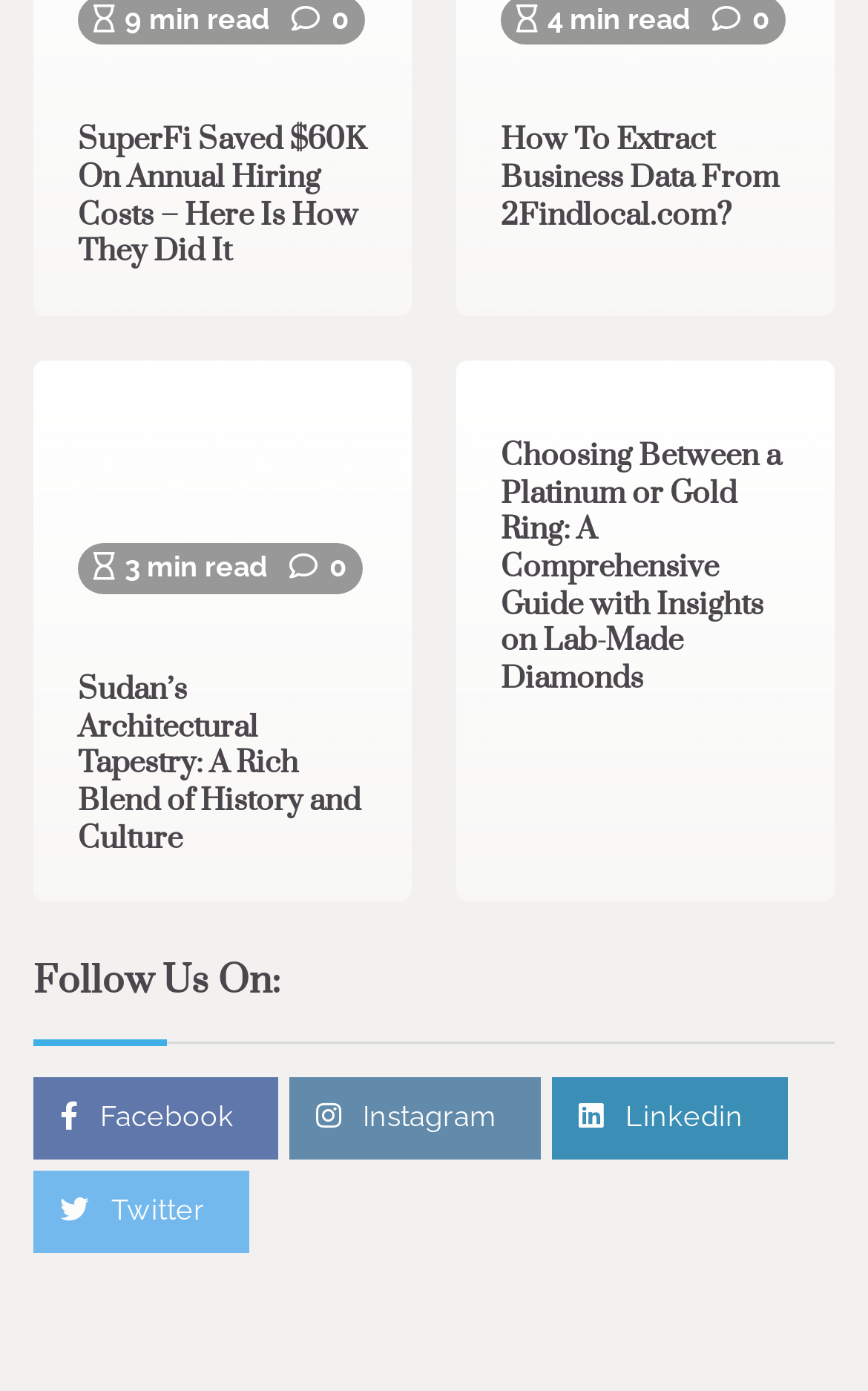Respond to the following query with just one word or a short phrase: 
What is the estimated reading time of the first article?

9 min